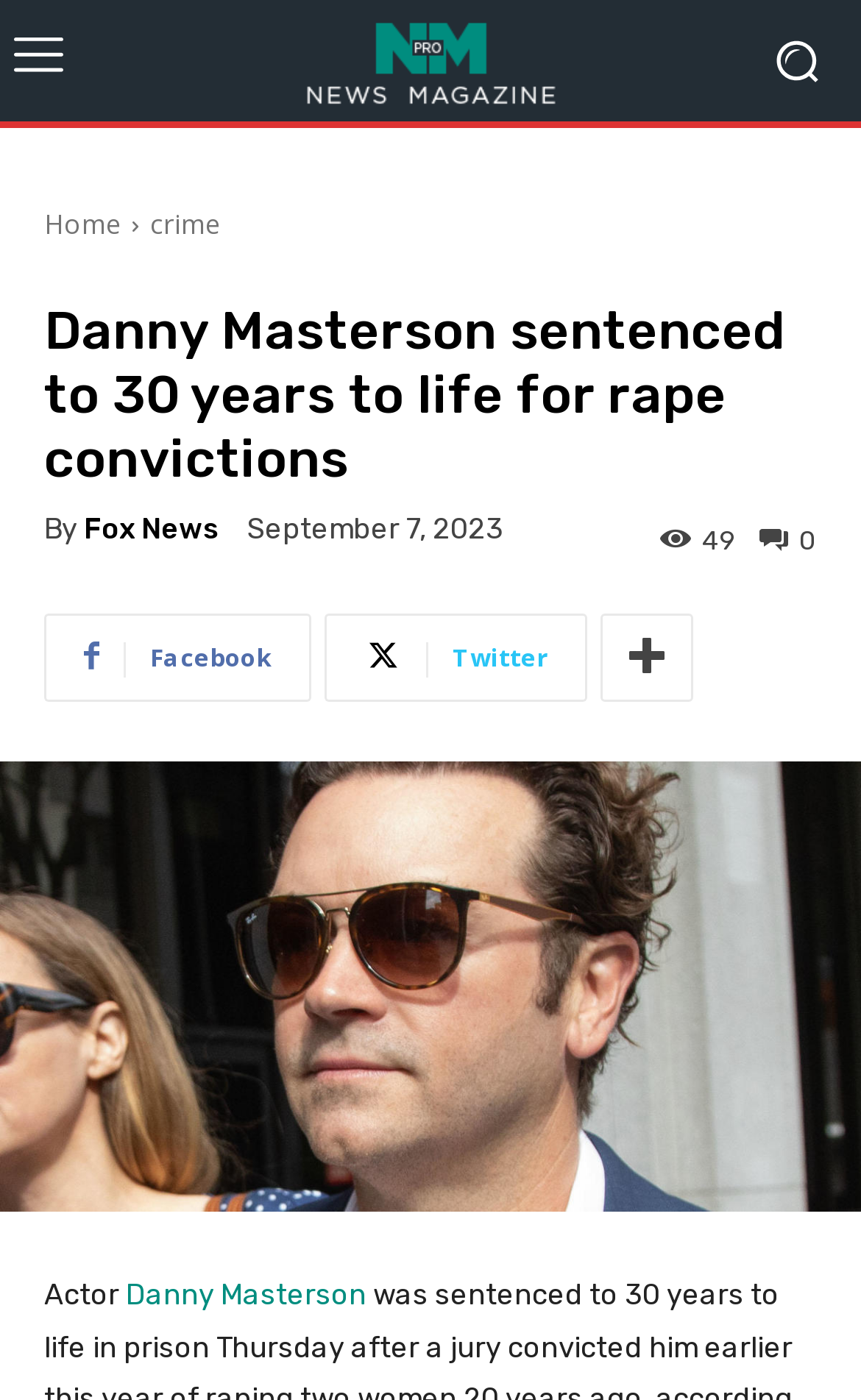Given the description "Danny Masterson", provide the bounding box coordinates of the corresponding UI element.

[0.146, 0.913, 0.426, 0.937]